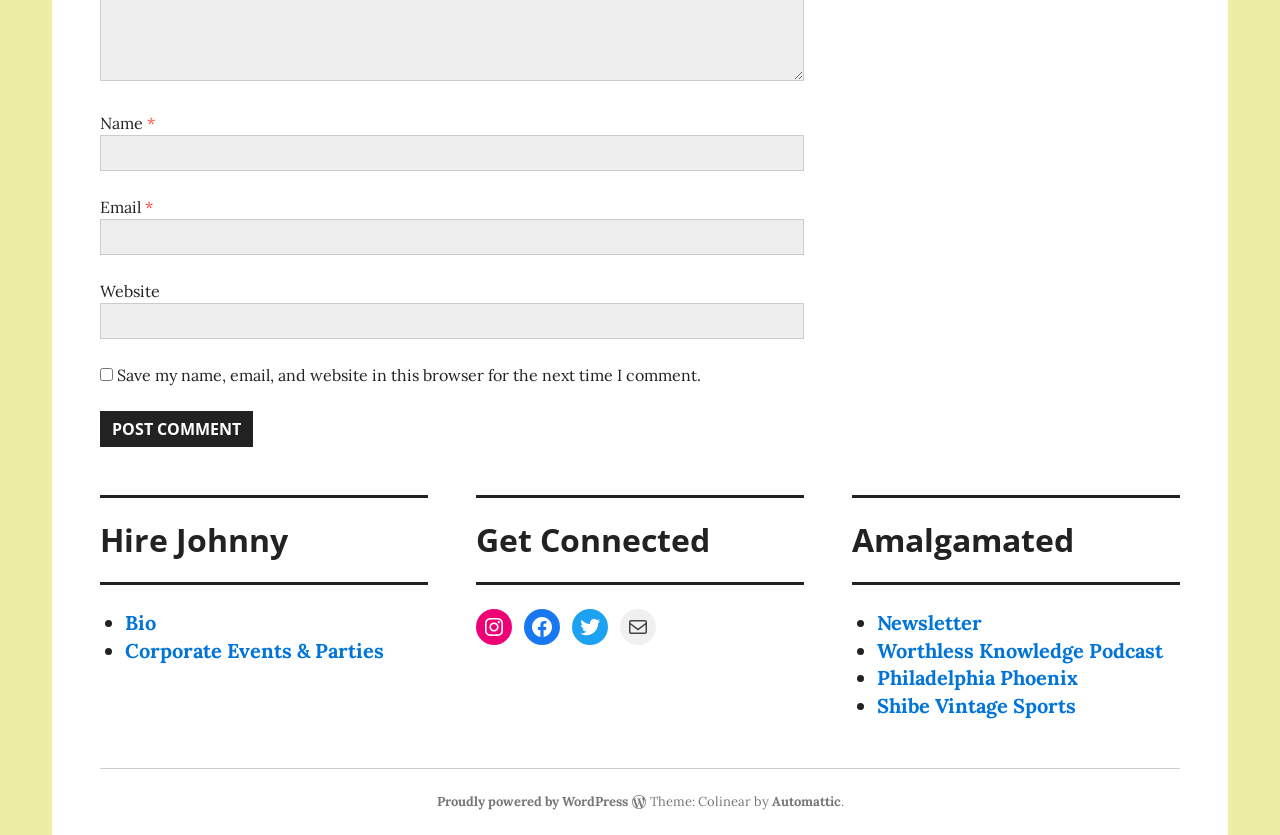Determine the bounding box coordinates for the area that needs to be clicked to fulfill this task: "Enter your name". The coordinates must be given as four float numbers between 0 and 1, i.e., [left, top, right, bottom].

[0.078, 0.162, 0.628, 0.205]